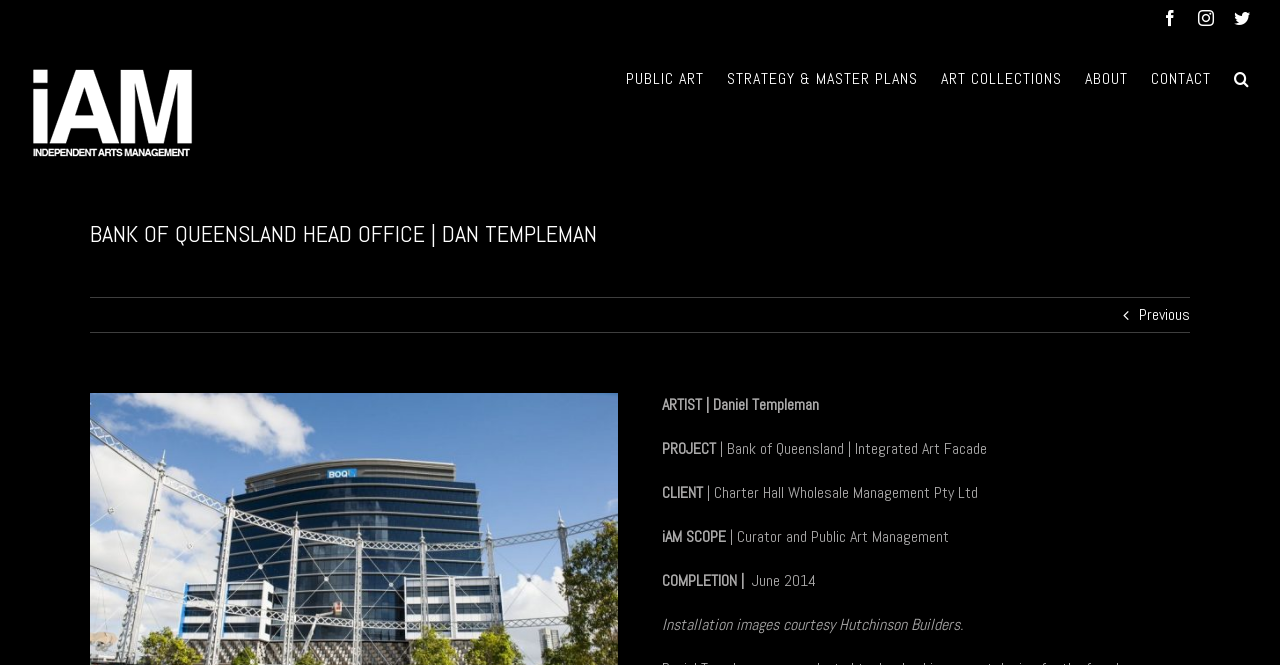Locate the bounding box for the described UI element: "Genshin Impact". Ensure the coordinates are four float numbers between 0 and 1, formatted as [left, top, right, bottom].

None